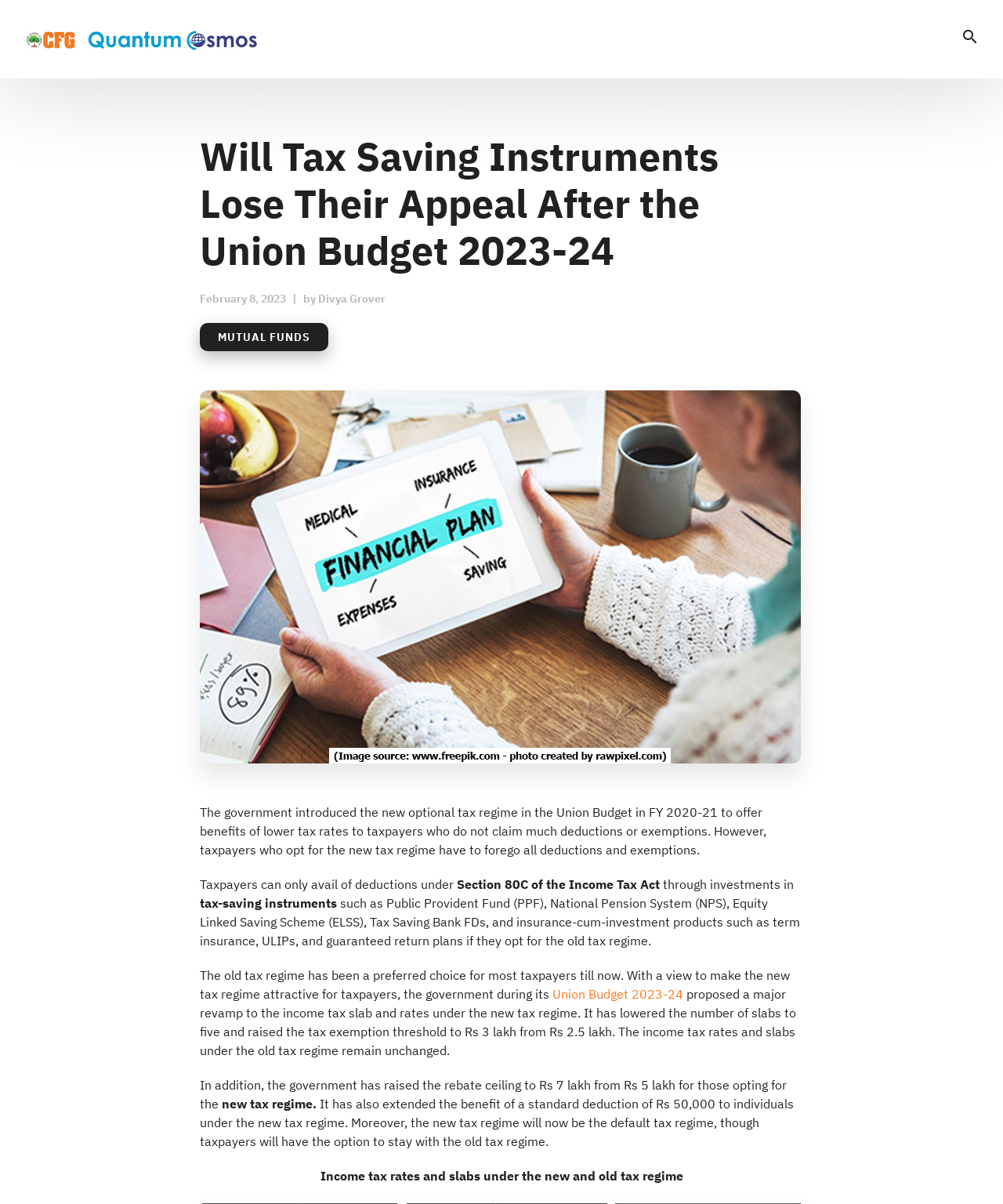Determine the bounding box coordinates of the UI element described by: "alt="Certified Financial Guardian"".

[0.023, 0.026, 0.258, 0.039]